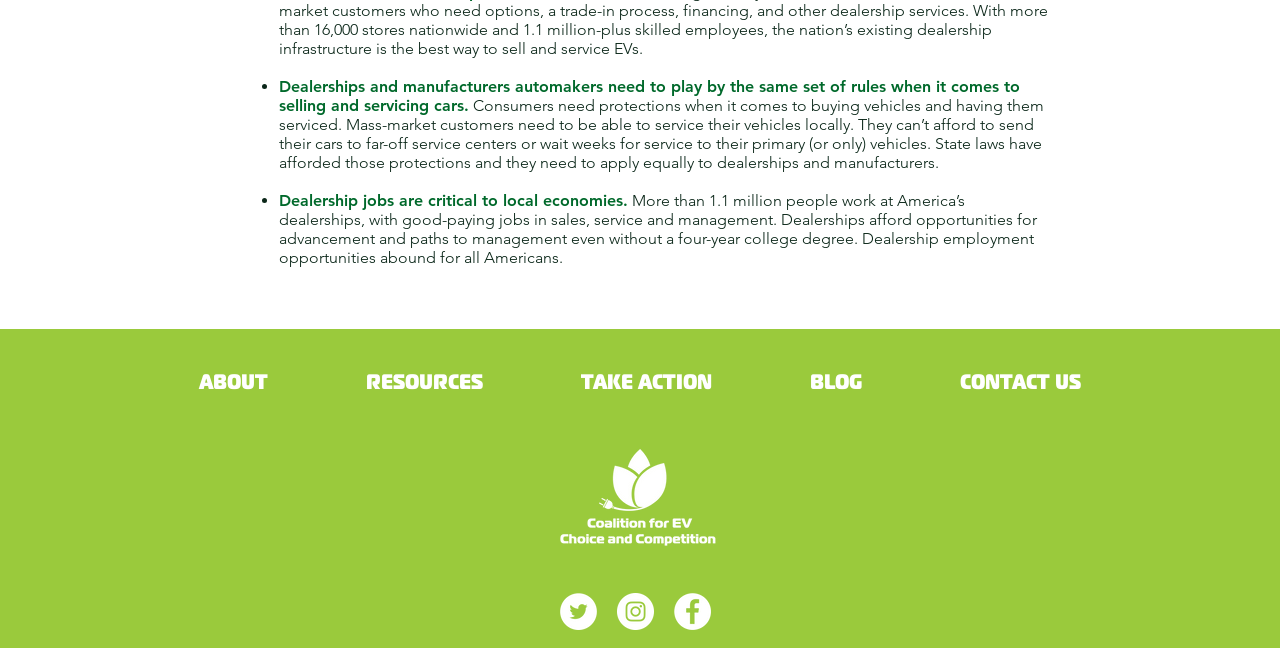What are the navigation links on the webpage? From the image, respond with a single word or brief phrase.

ABOUT, RESOURCES, TAKE ACTION, BLOG, CONTACT US